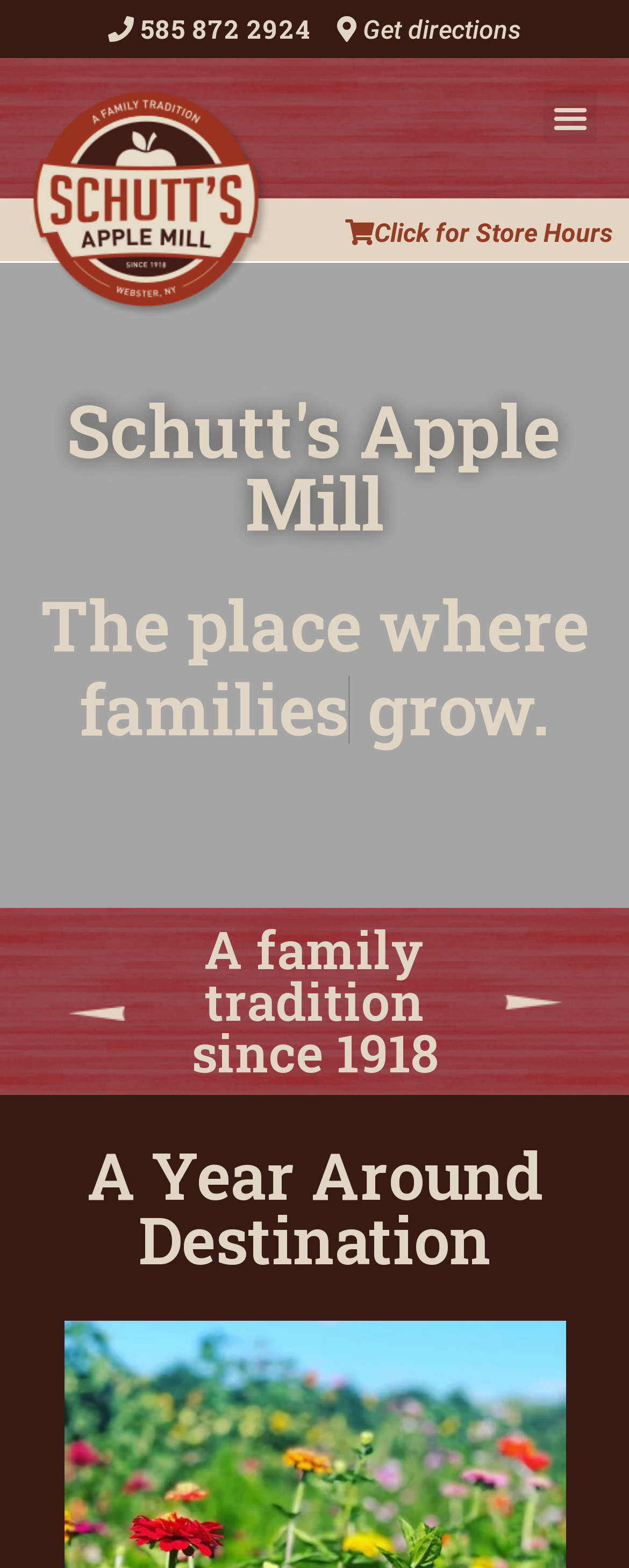How many days a week is Schutt's Apple Mill open? Using the information from the screenshot, answer with a single word or phrase.

Seven